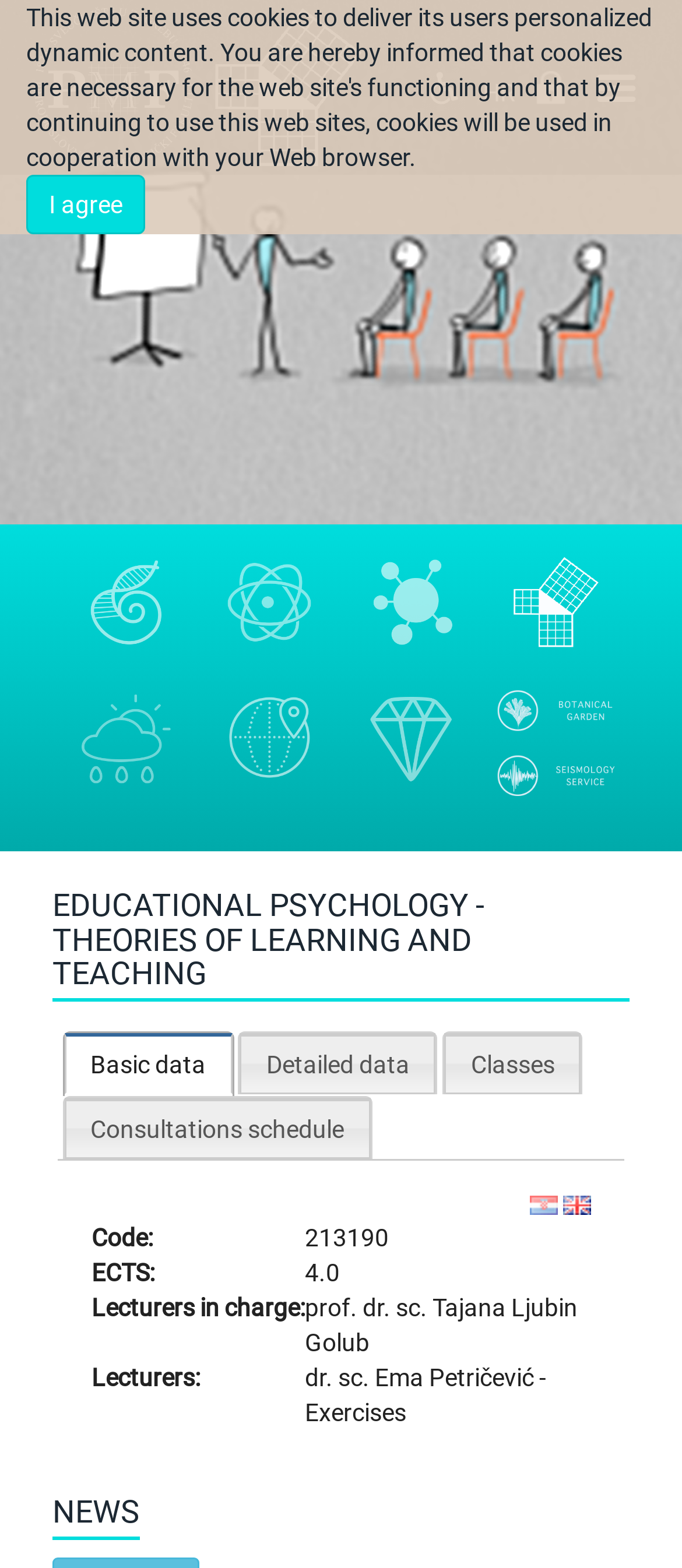Please locate the bounding box coordinates of the element that should be clicked to complete the given instruction: "Select the 'Detailed data' tab".

[0.35, 0.657, 0.642, 0.698]